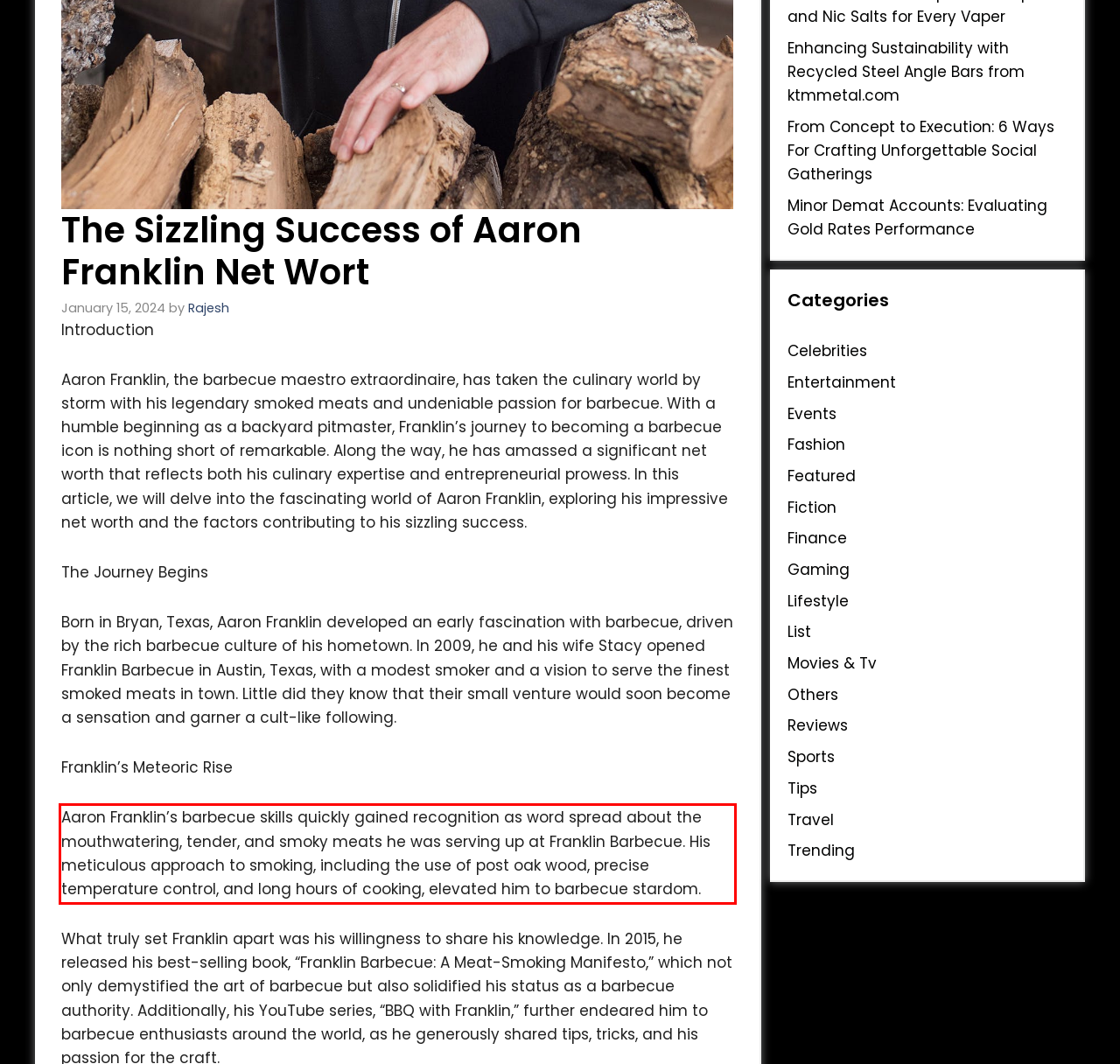Locate the red bounding box in the provided webpage screenshot and use OCR to determine the text content inside it.

Aaron Franklin’s barbecue skills quickly gained recognition as word spread about the mouthwatering, tender, and smoky meats he was serving up at Franklin Barbecue. His meticulous approach to smoking, including the use of post oak wood, precise temperature control, and long hours of cooking, elevated him to barbecue stardom.